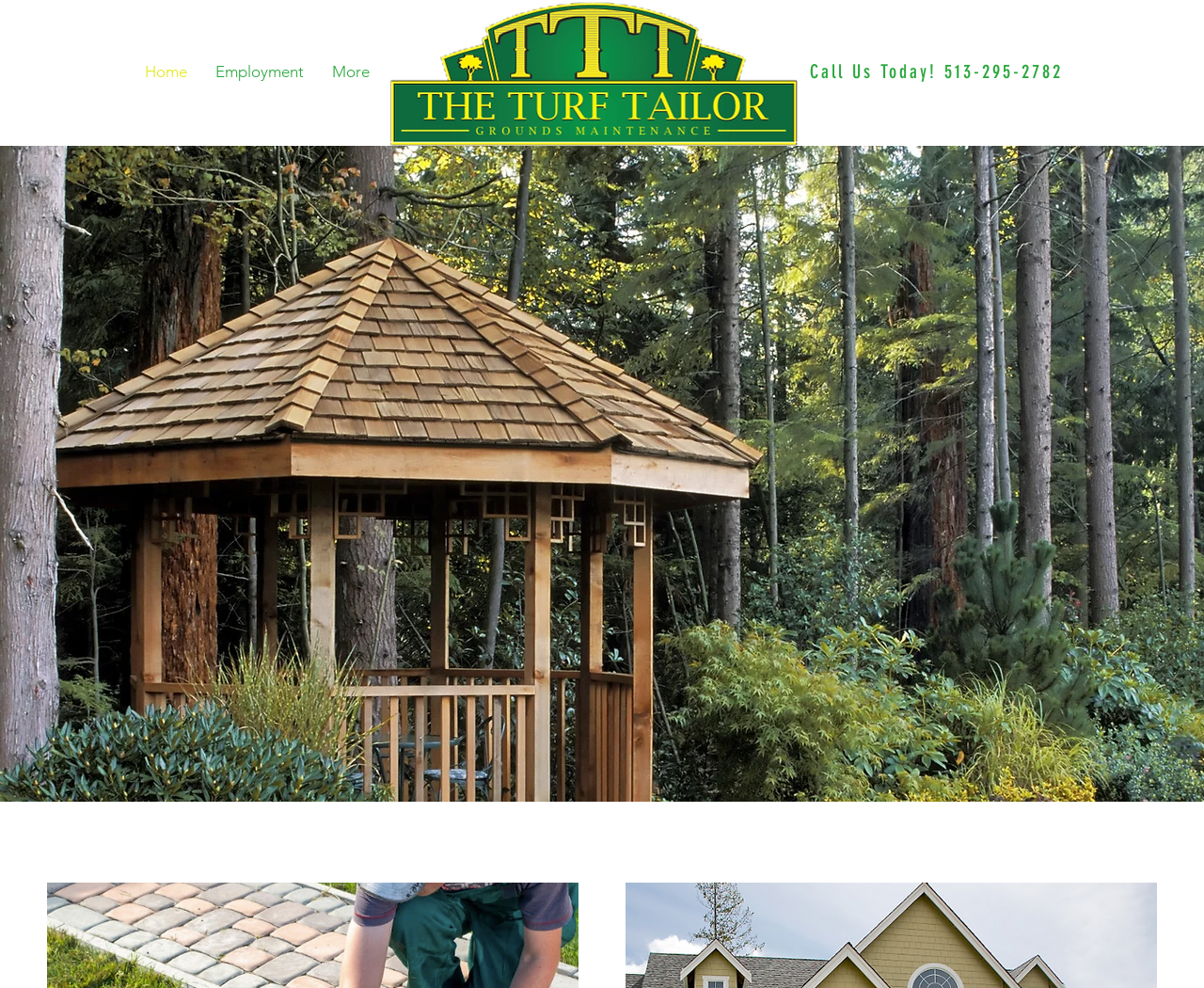Determine the bounding box coordinates for the UI element with the following description: "Employment". The coordinates should be four float numbers between 0 and 1, represented as [left, top, right, bottom].

[0.167, 0.057, 0.264, 0.088]